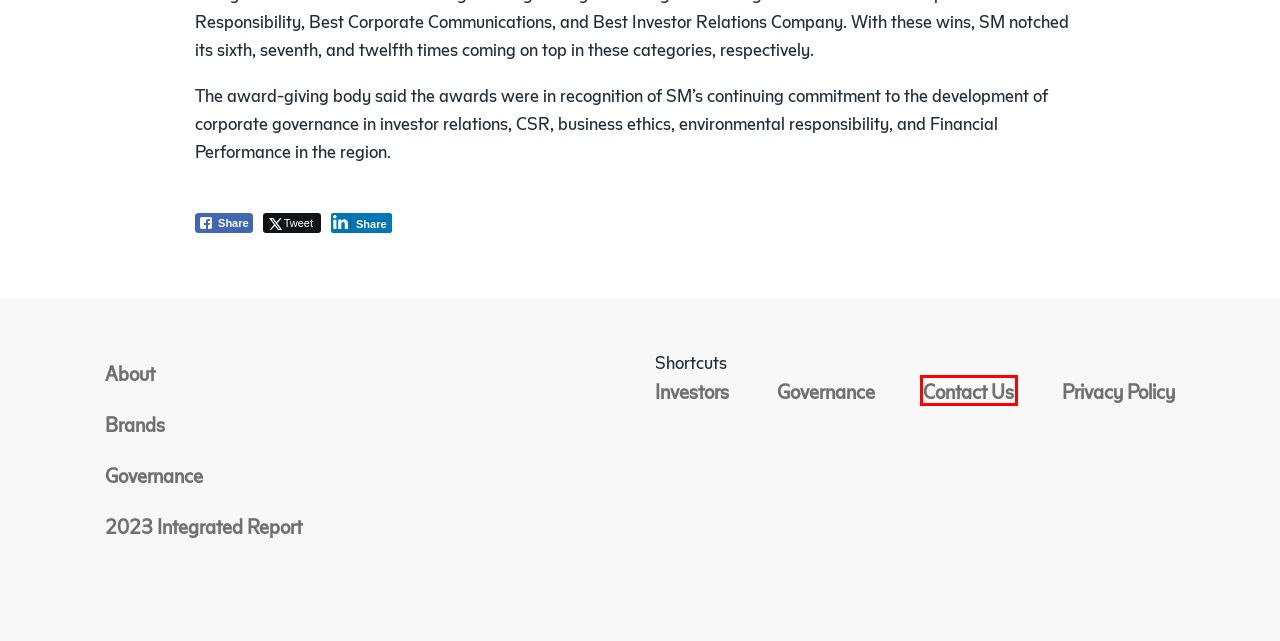You have a screenshot of a webpage with a red bounding box around an element. Choose the best matching webpage description that would appear after clicking the highlighted element. Here are the candidates:
A. Investors - SM Investments Corporation
B. SM Investments – SM Investments Corporation
C. Privacy Policy - SM Investments Corporation
D. Governance - SM Investments Corporation
E. Contact Us - SM Investments Corporation
F. 2023 SMIC Integrated Report
G. Awards and Citations – SM Investments Corporation
H. About - SM Investments Corporation

E